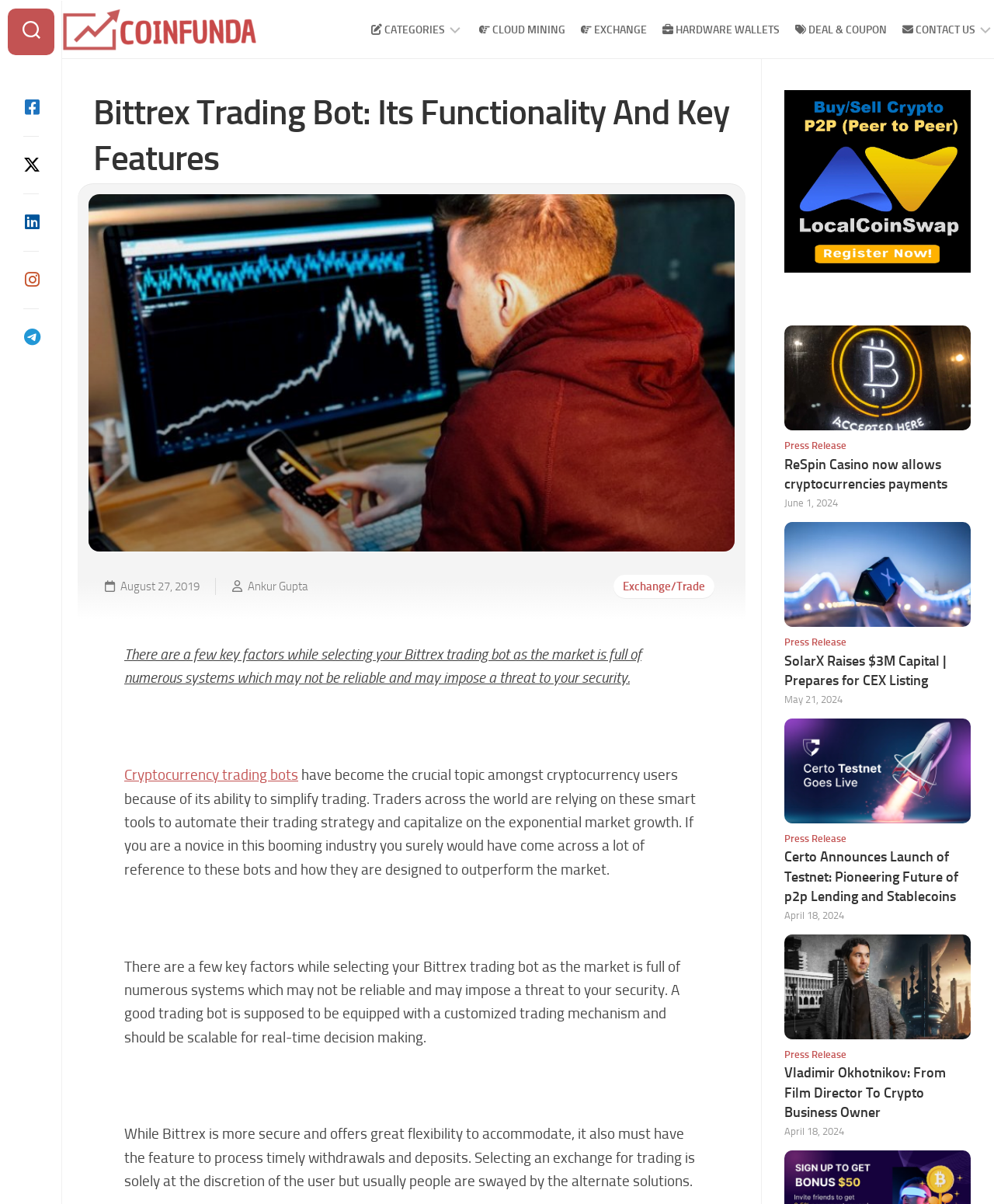Highlight the bounding box coordinates of the region I should click on to meet the following instruction: "Click on the 'EXCHANGE/TRADE' link".

[0.617, 0.477, 0.719, 0.497]